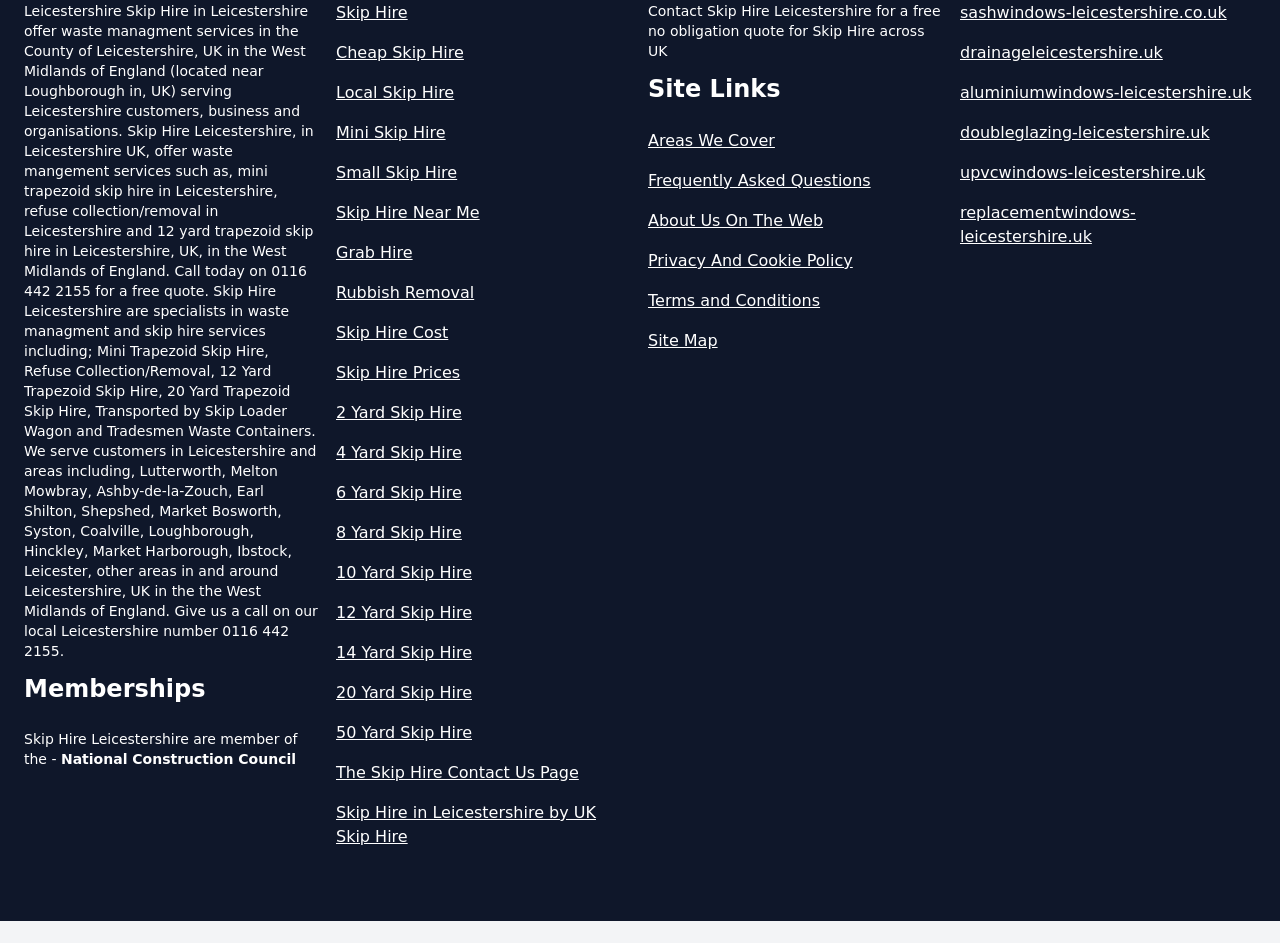Please identify the bounding box coordinates for the region that you need to click to follow this instruction: "Click on Leire".

[0.031, 0.057, 0.491, 0.135]